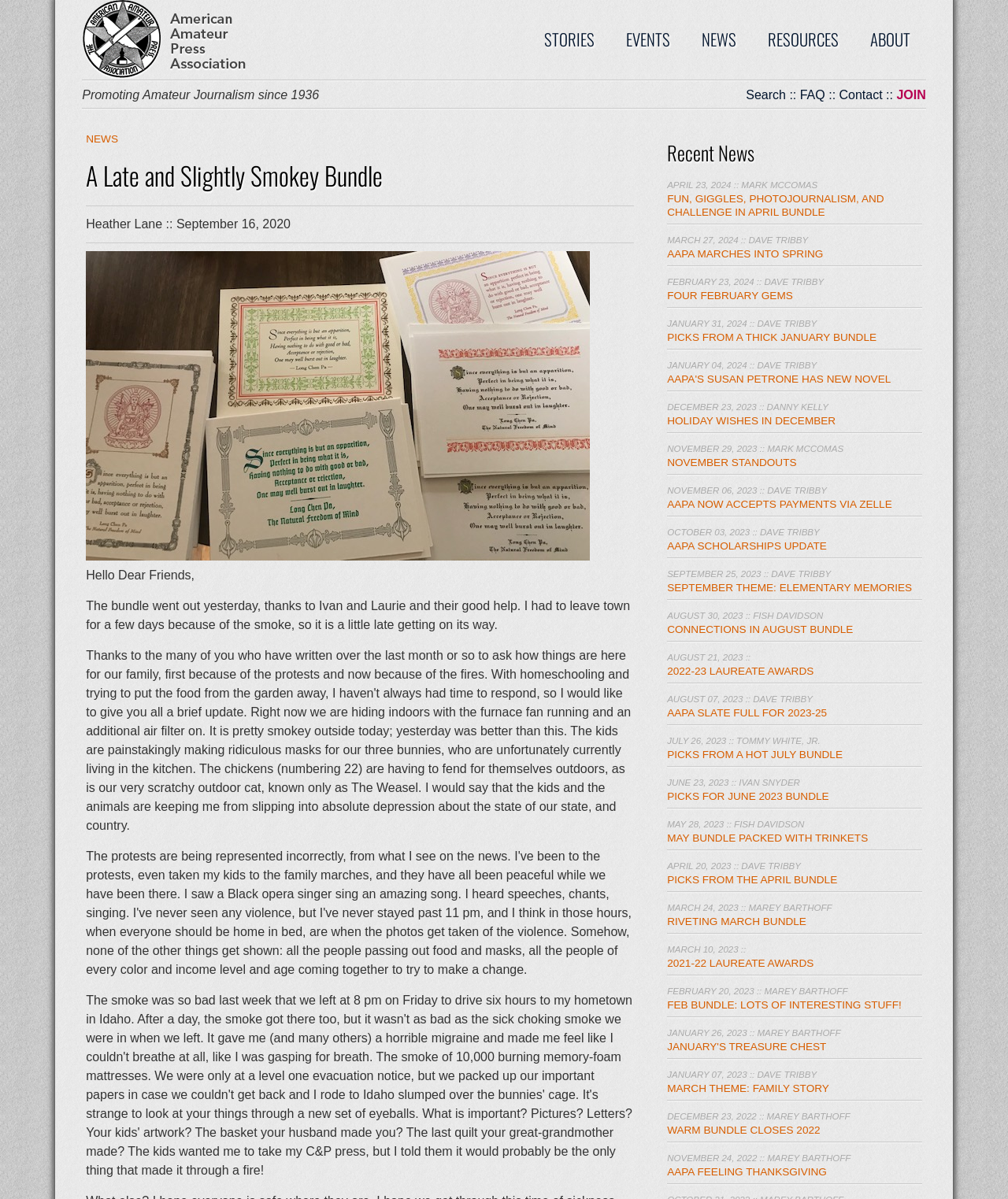What is the name of the organization?
Using the information from the image, give a concise answer in one word or a short phrase.

AAPA